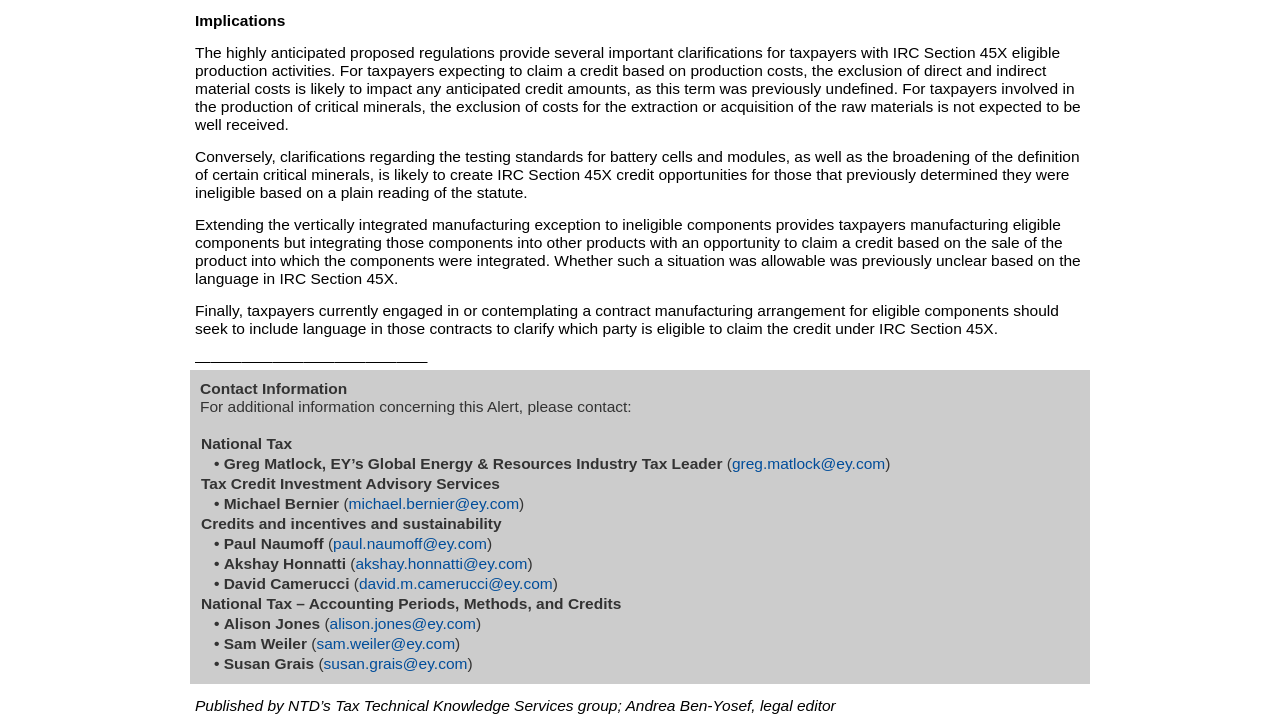Could you specify the bounding box coordinates for the clickable section to complete the following instruction: "Contact Susan Grais"?

[0.253, 0.899, 0.365, 0.922]